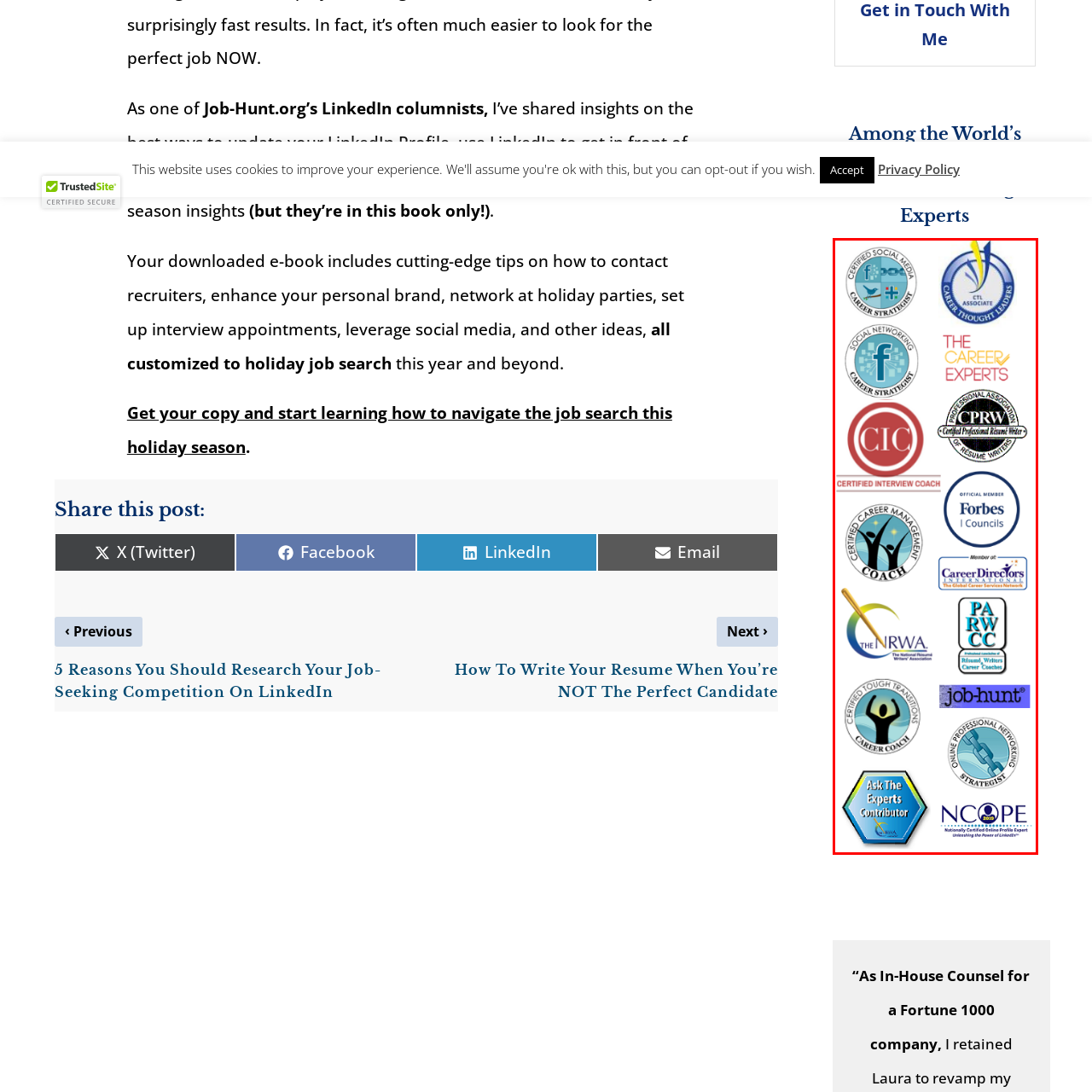Focus on the content inside the red-outlined area of the image and answer the ensuing question in detail, utilizing the information presented: How many organizations are mentioned?

Three organizations are mentioned in the image, namely Certified Interview Coach (CIC), Certified Professional Resume Writer (CPRW), and the National Resume Writers' Association (NRWA), each with its own logo and representing a commitment to professional development and standards in the career services industry.